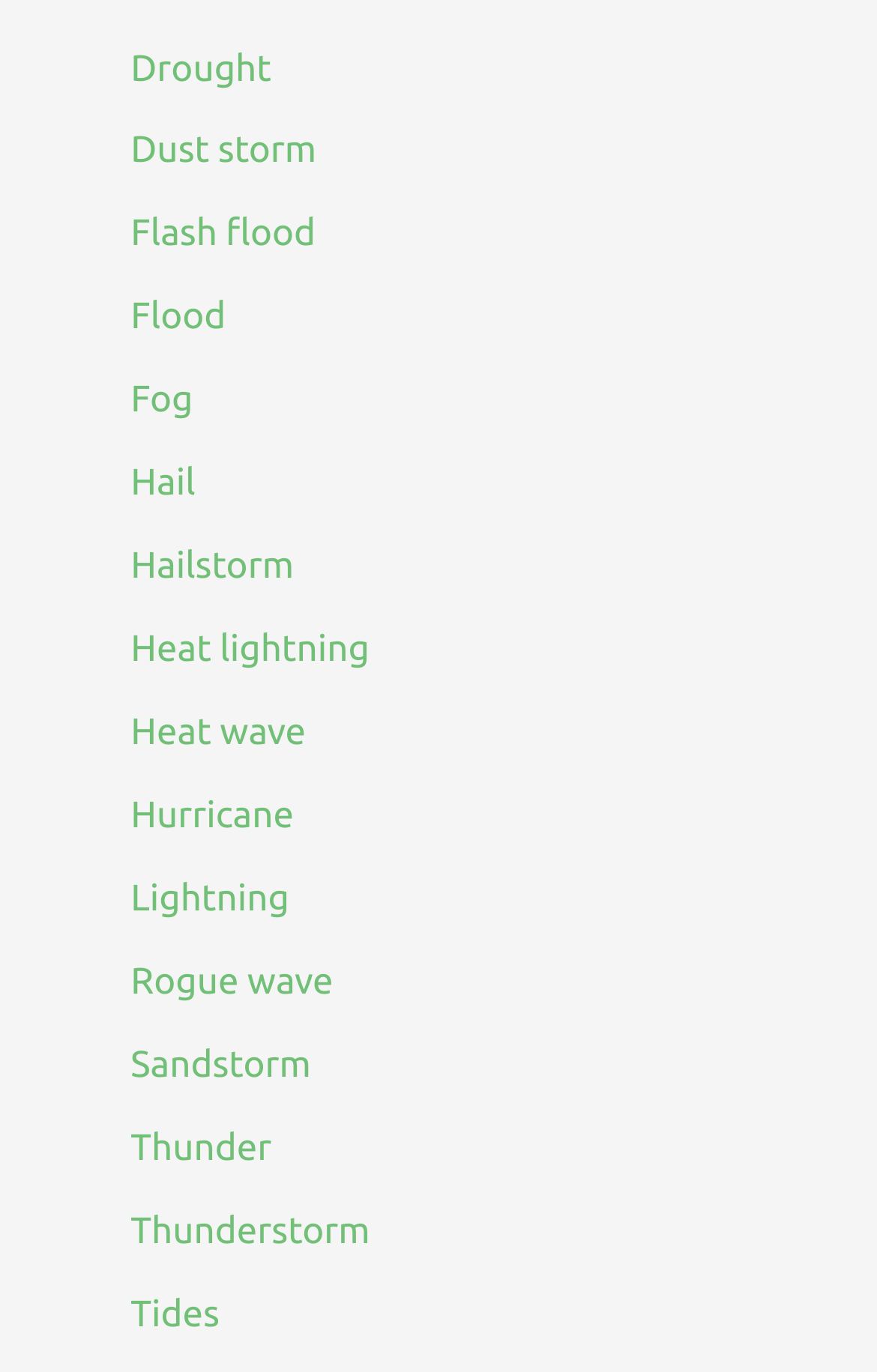Please find and report the bounding box coordinates of the element to click in order to perform the following action: "View information about Flood". The coordinates should be expressed as four float numbers between 0 and 1, in the format [left, top, right, bottom].

[0.149, 0.217, 0.257, 0.246]